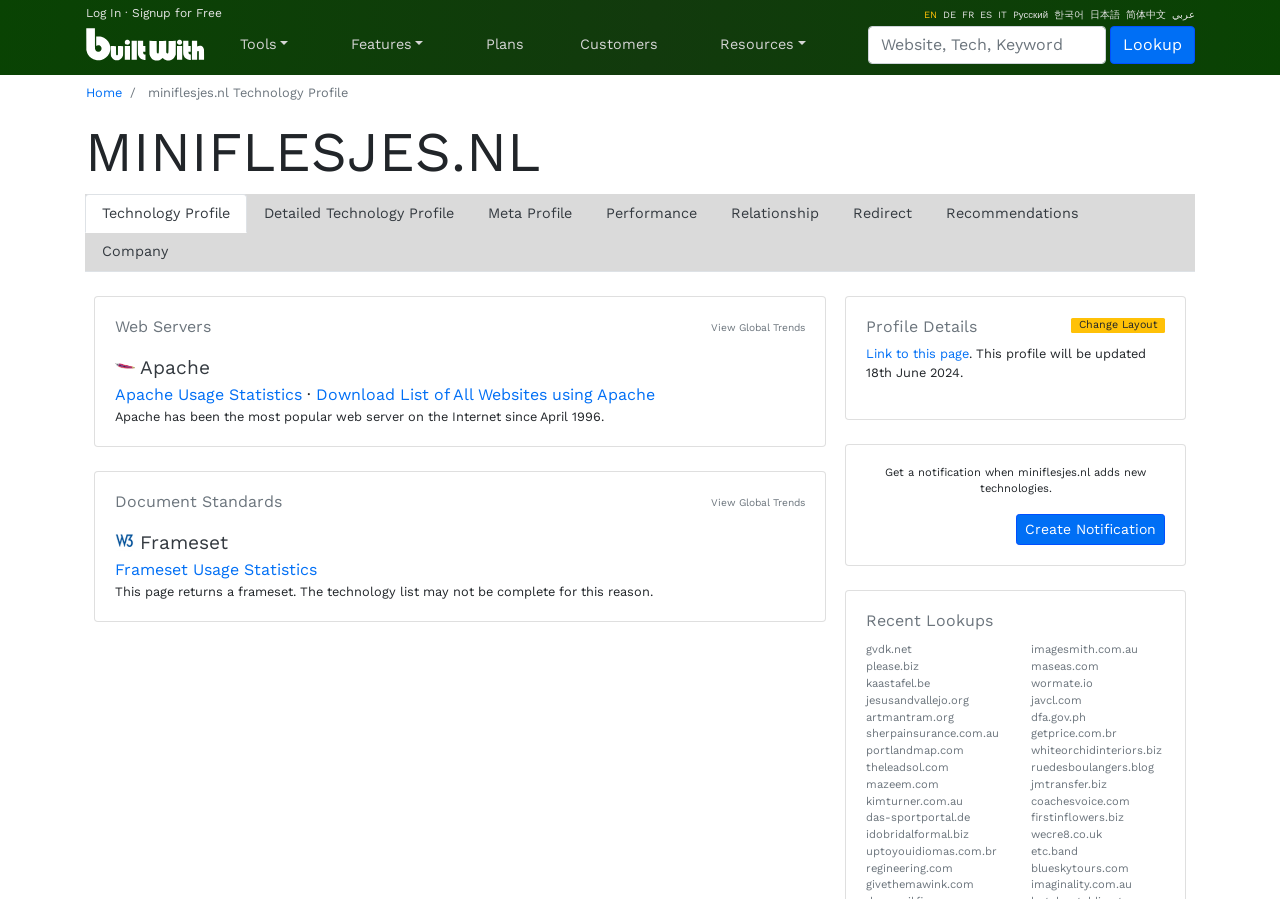For the following element description, predict the bounding box coordinates in the format (top-left x, top-left y, bottom-right x, bottom-right y). All values should be floating point numbers between 0 and 1. Description: Tools

[0.181, 0.029, 0.232, 0.071]